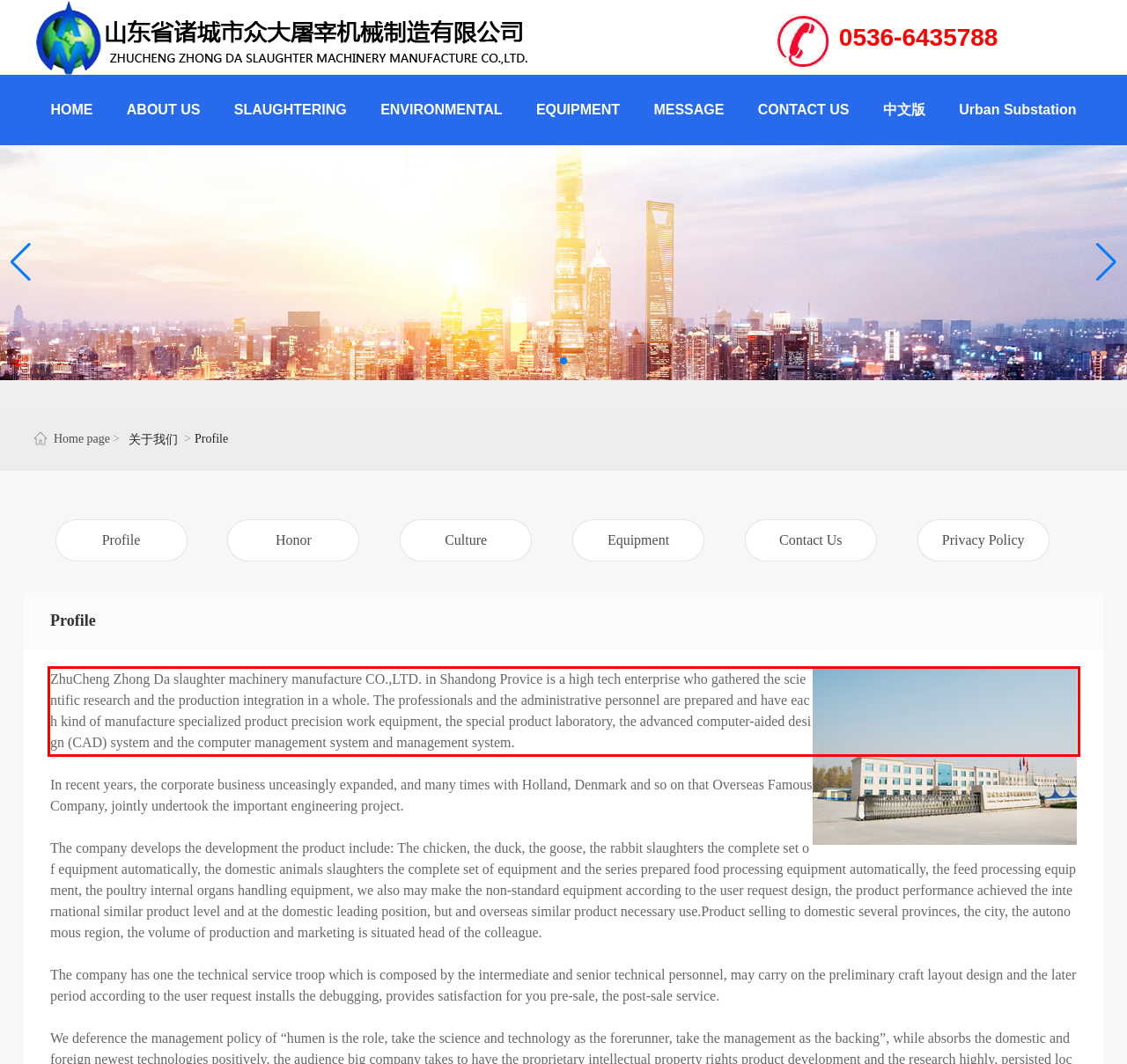Given a webpage screenshot, identify the text inside the red bounding box using OCR and extract it.

ZhuCheng Zhong Da slaughter machinery manufacture CO.,LTD. in Shandong Provice is a high tech enterprise who gathered the scientific research and the production integration in a whole. The professionals and the administrative personnel are prepared and have each kind of manufacture specialized product precision work equipment, the special product laboratory, the advanced computer-aided design (CAD) system and the computer management system and management system.